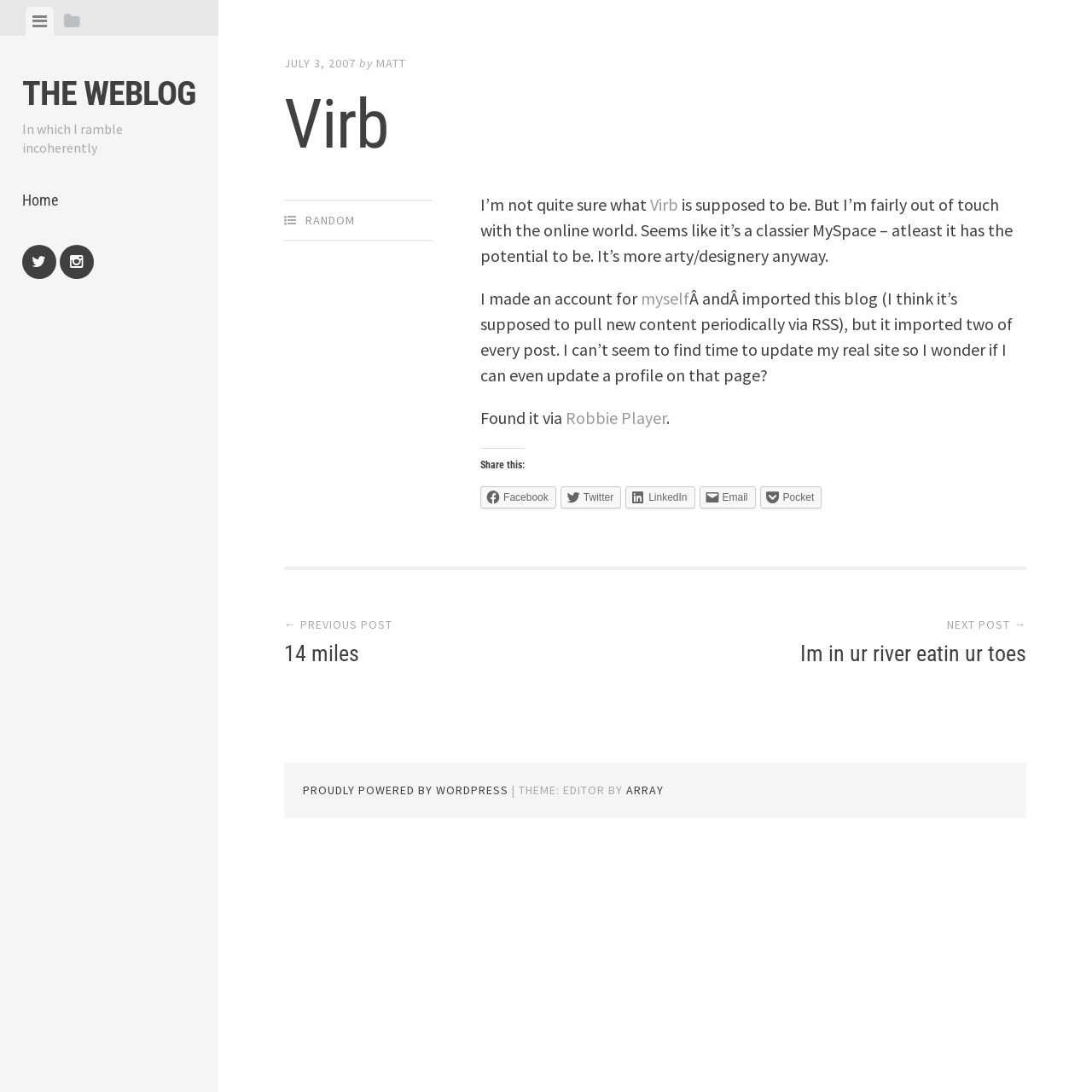Given the webpage screenshot, identify the bounding box of the UI element that matches this description: "View menu".

[0.023, 0.006, 0.049, 0.033]